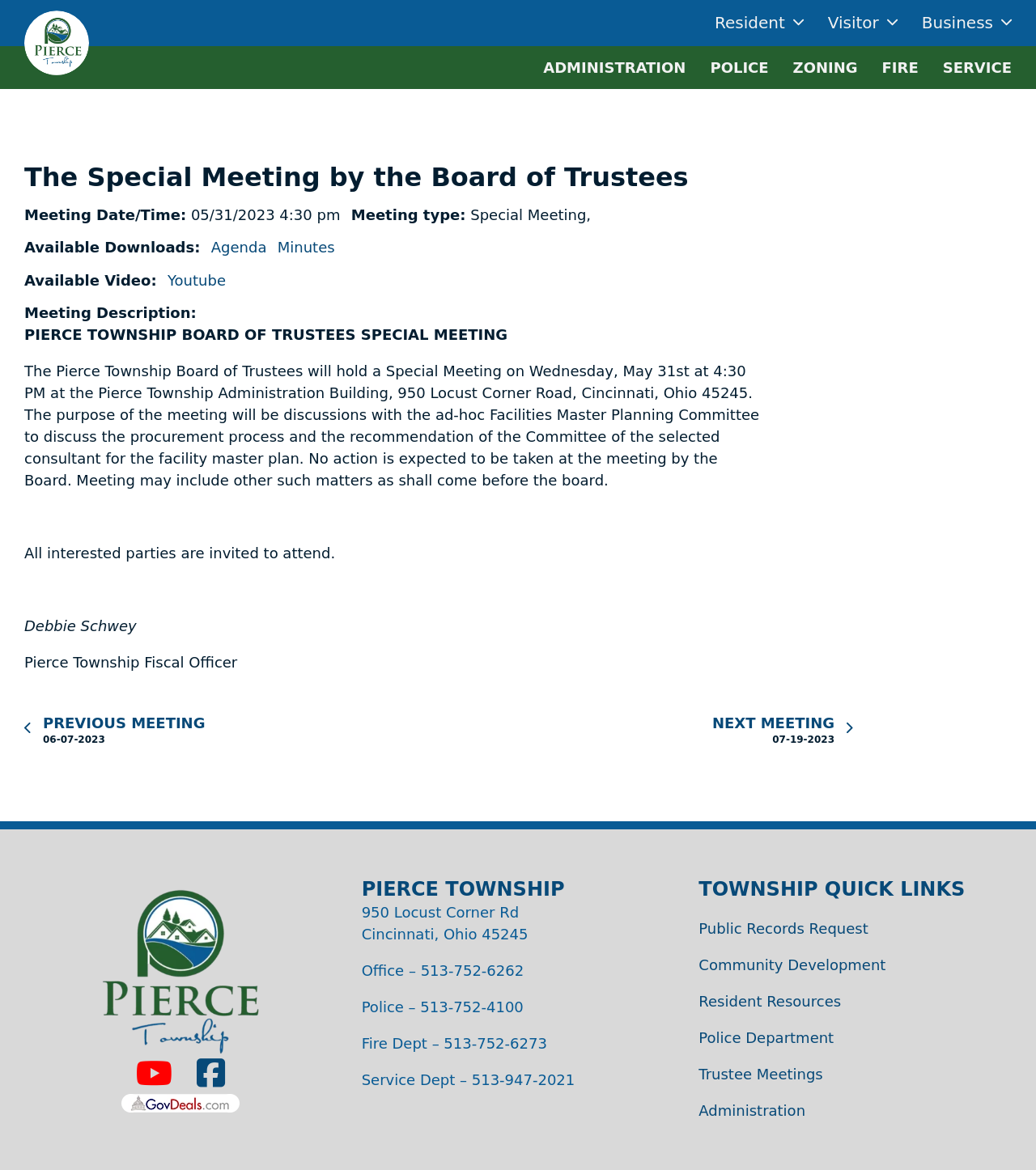Please determine the bounding box coordinates for the element with the description: "Coffee".

None